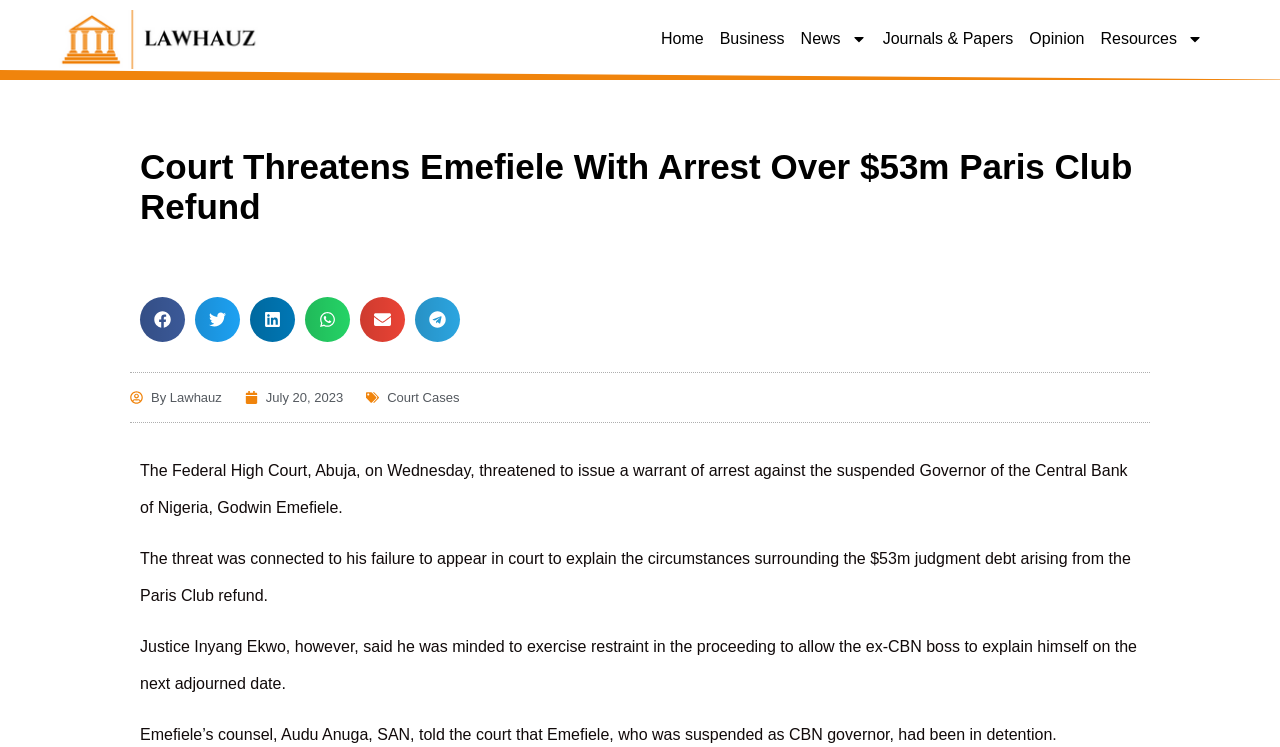Look at the image and give a detailed response to the following question: What is the current status of Godwin Emefiele?

I found the answer by reading the fourth paragraph of the article, which states 'Emefiele’s counsel, Audu Anuga, SAN, told the court that Emefiele, who was suspended as CBN governor, had been in detention.'